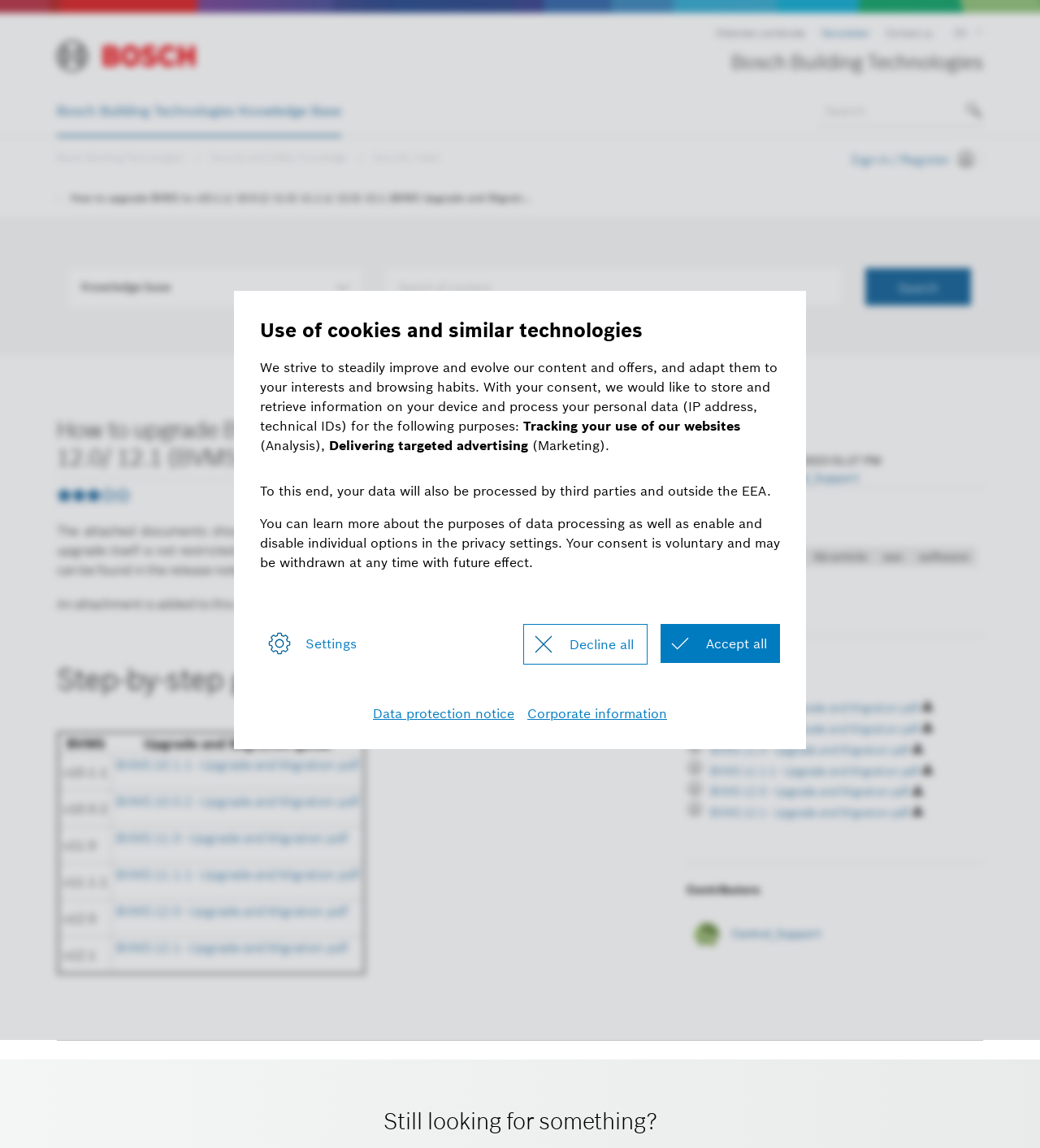Please provide the bounding box coordinate of the region that matches the element description: Bosch Building Technologies. Coordinates should be in the format (top-left x, top-left y, bottom-right x, bottom-right y) and all values should be between 0 and 1.

[0.055, 0.132, 0.184, 0.142]